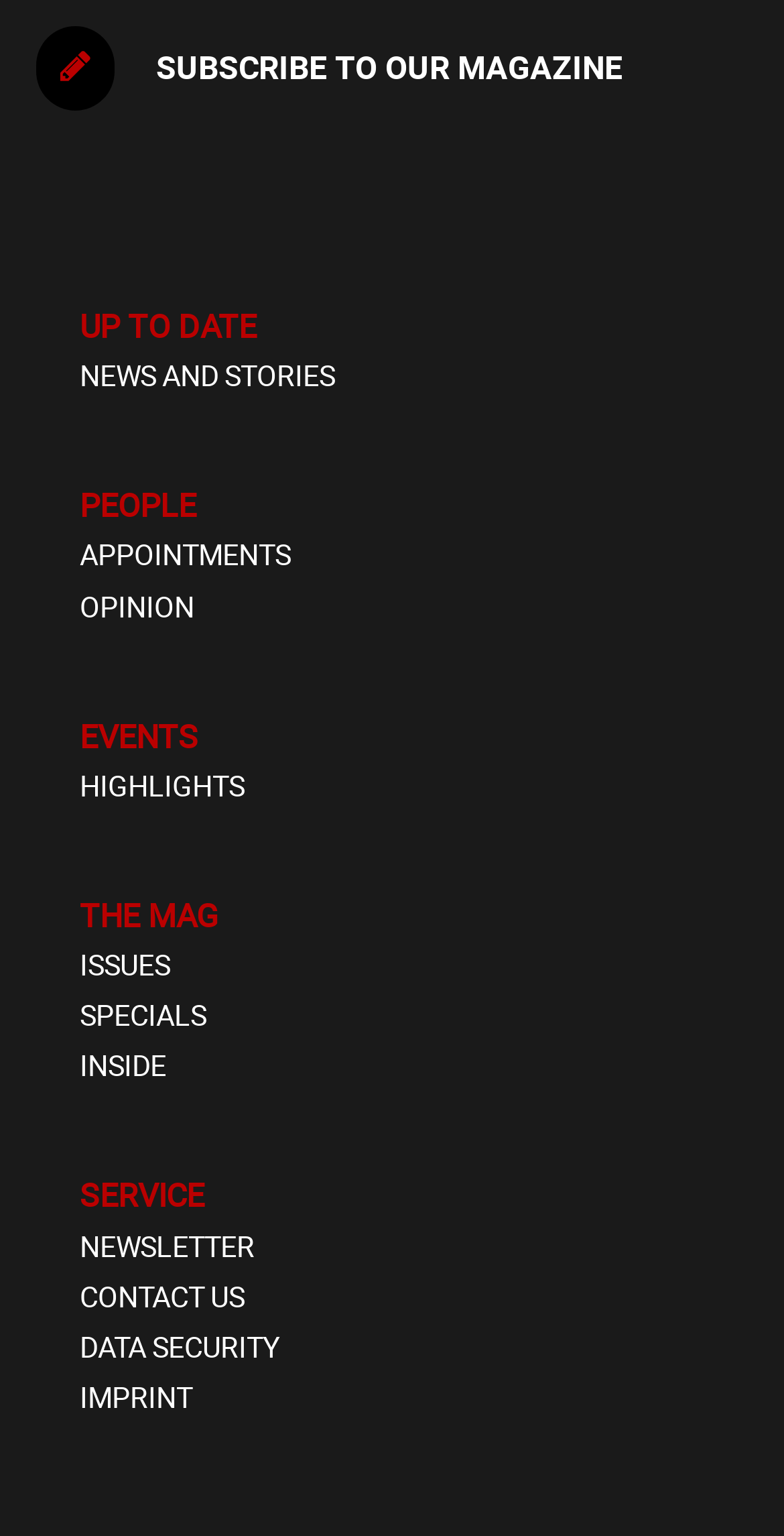Use one word or a short phrase to answer the question provided: 
How many links are there on the webpage?

14